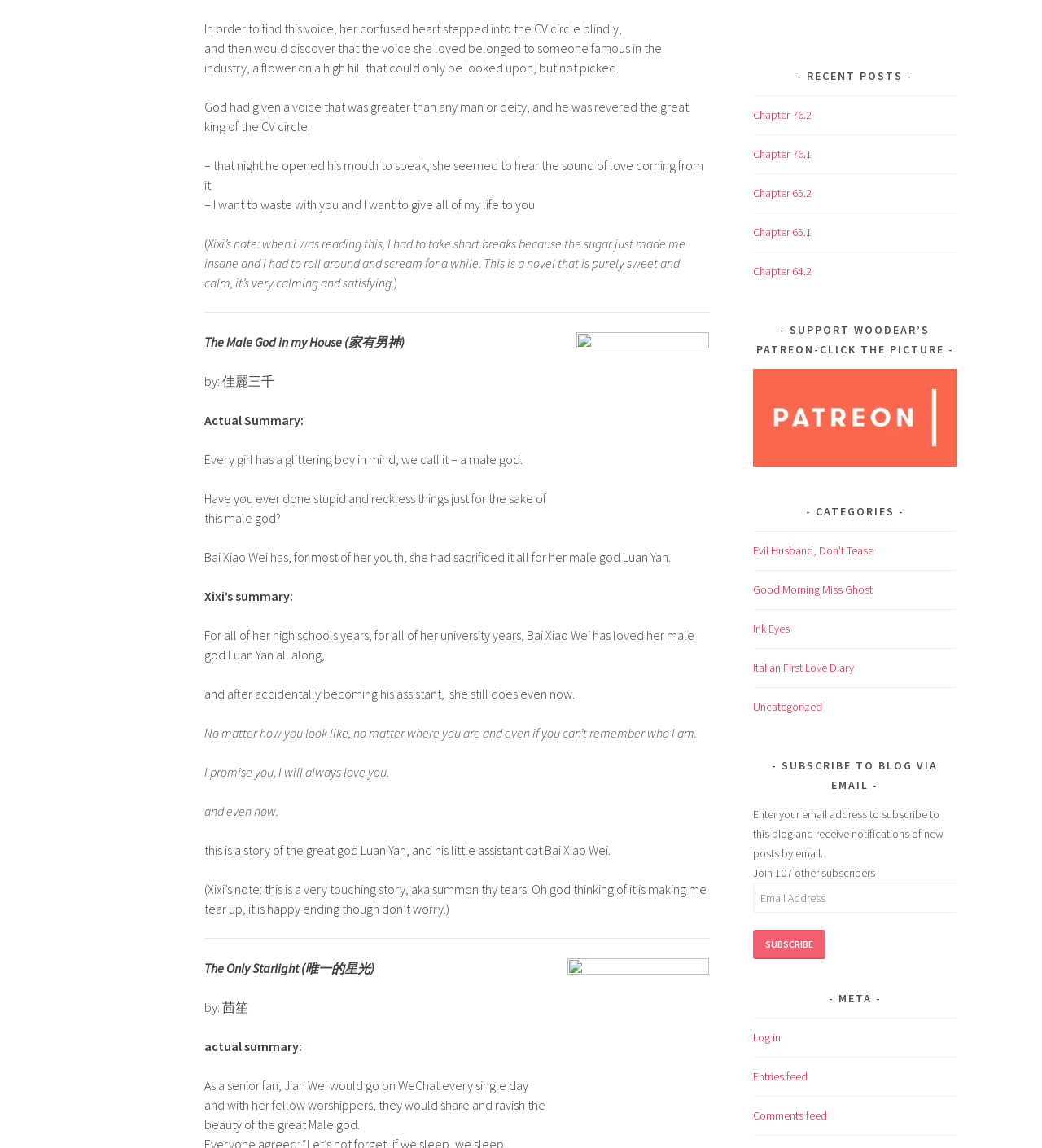What is the purpose of the textbox?
Using the picture, provide a one-word or short phrase answer.

Enter email address